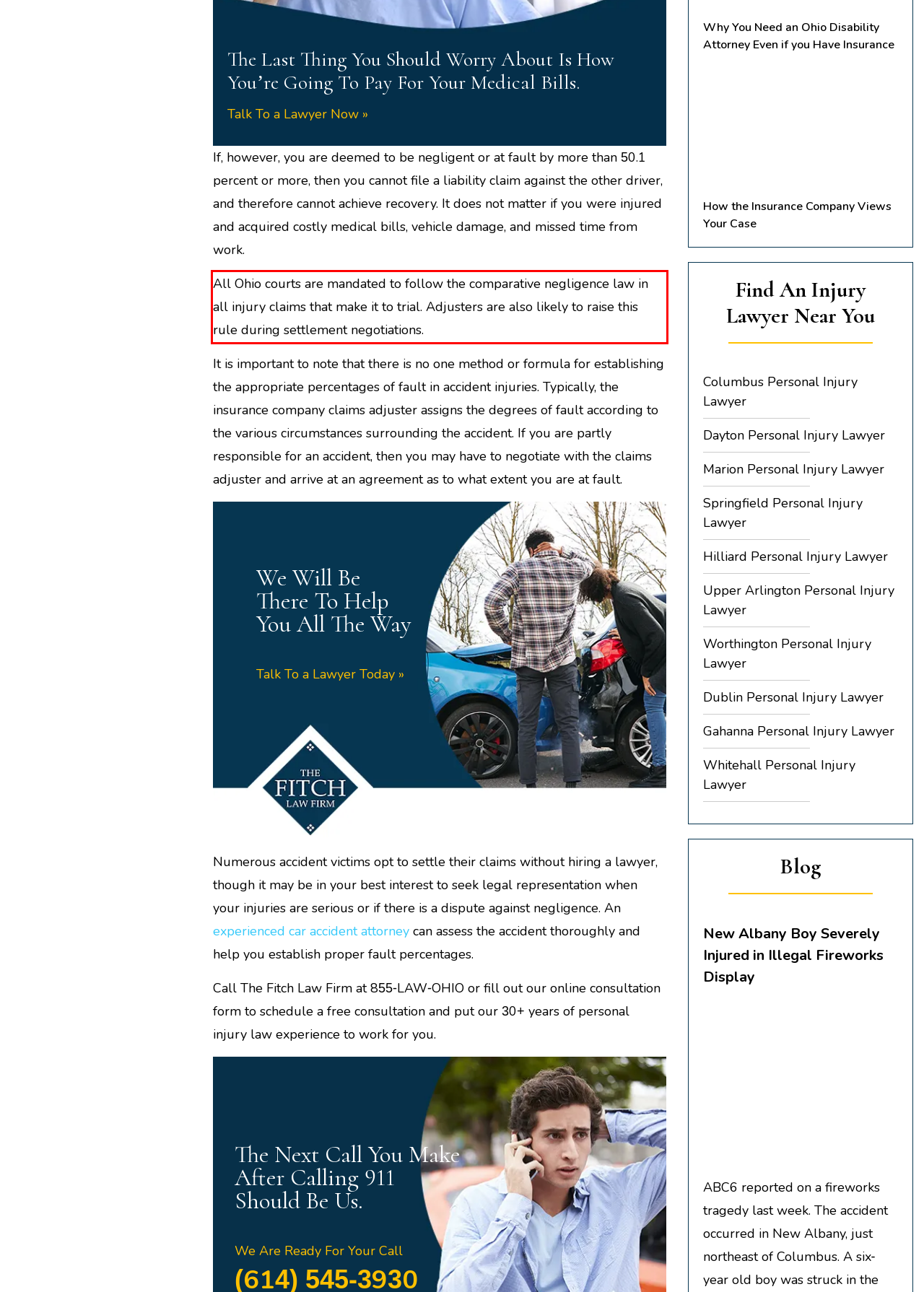Within the screenshot of the webpage, locate the red bounding box and use OCR to identify and provide the text content inside it.

All Ohio courts are mandated to follow the comparative negligence law in all injury claims that make it to trial. Adjusters are also likely to raise this rule during settlement negotiations.